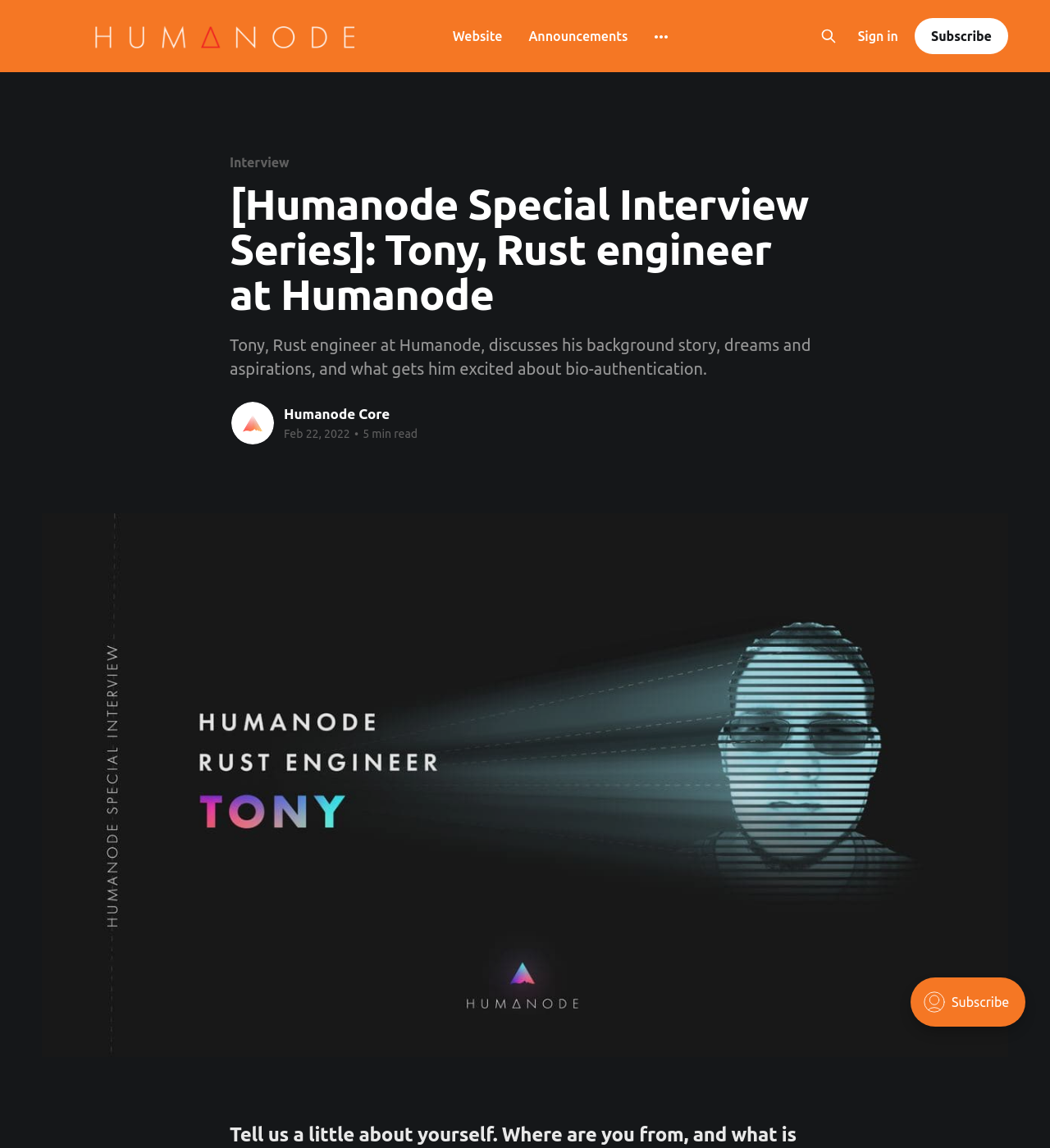Show the bounding box coordinates of the element that should be clicked to complete the task: "Search this site".

[0.776, 0.02, 0.801, 0.043]